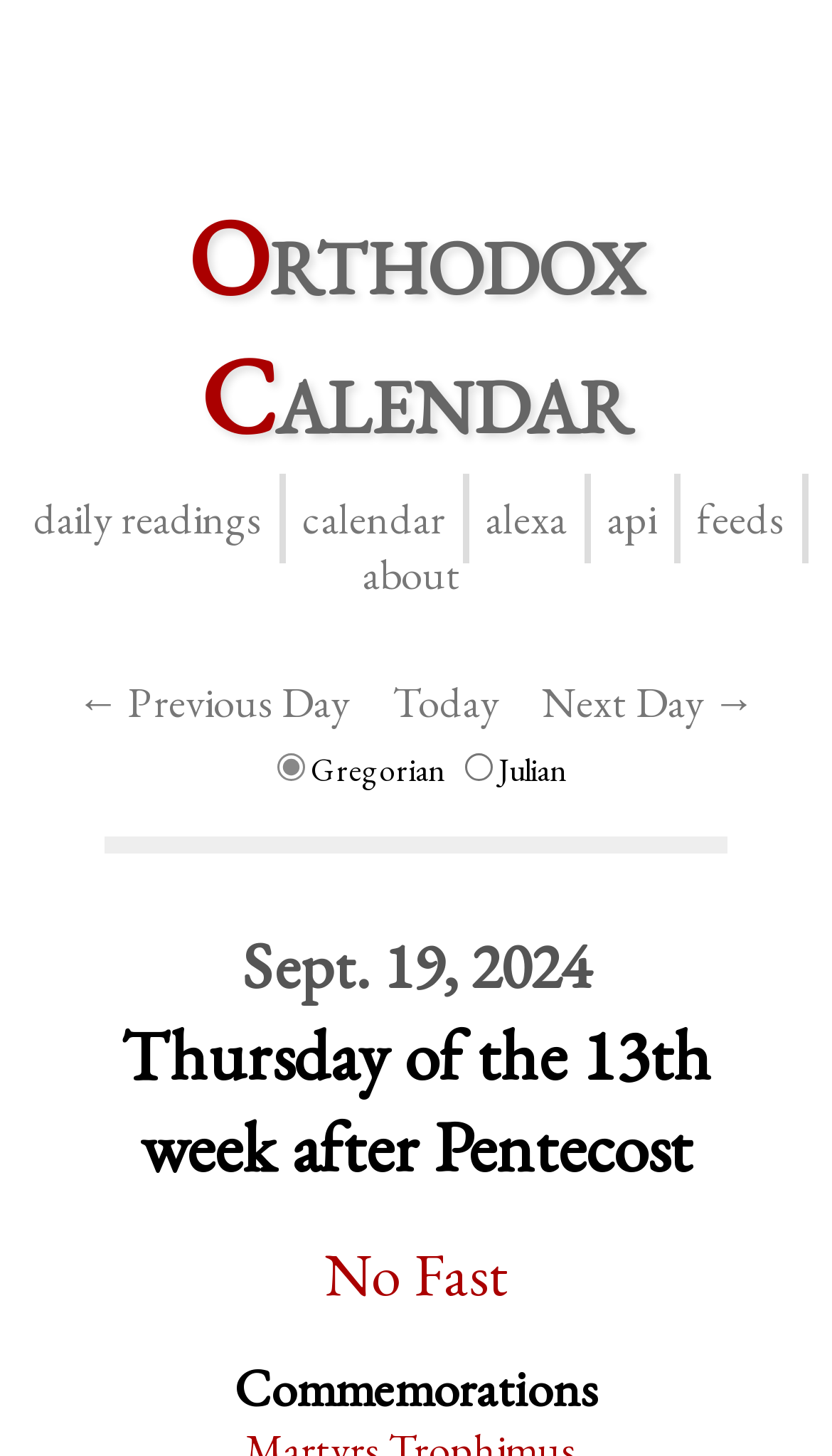Locate the primary headline on the webpage and provide its text.

Sept. 19, 2024
Thursday of the 13th week after Pentecost